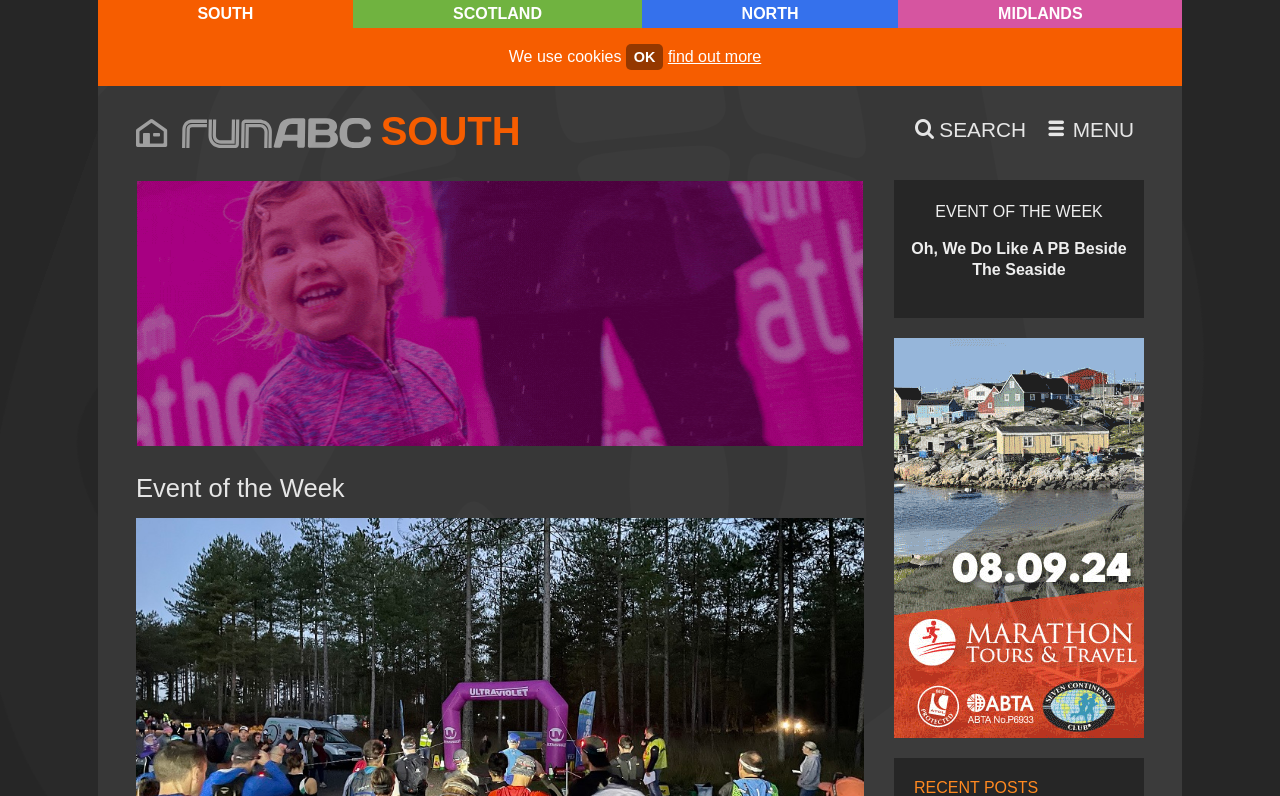Show the bounding box coordinates for the HTML element as described: "parent_node: SOUTH".

[0.142, 0.148, 0.29, 0.186]